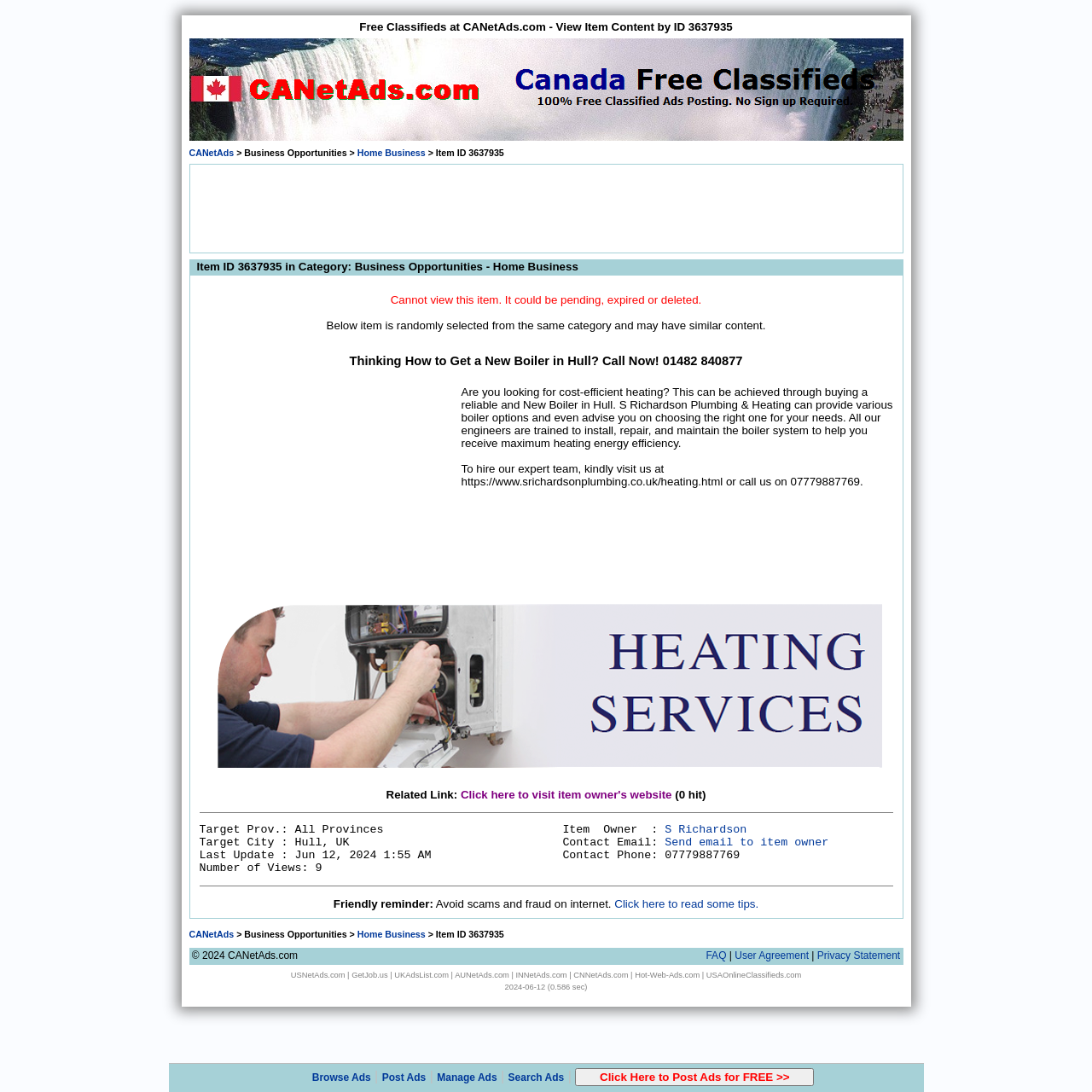Kindly determine the bounding box coordinates for the clickable area to achieve the given instruction: "Browse ads".

[0.286, 0.981, 0.34, 0.992]